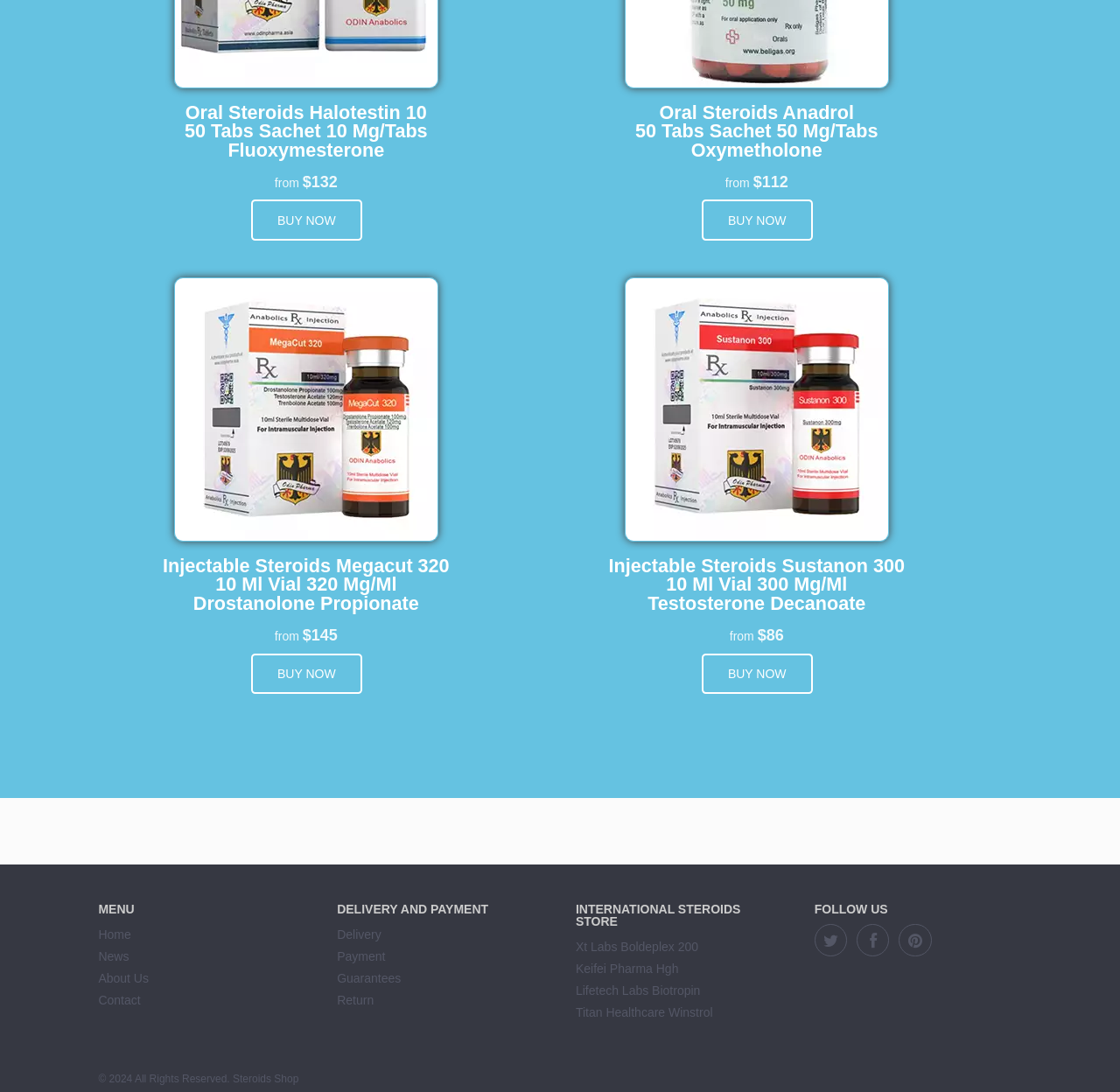Provide the bounding box coordinates of the area you need to click to execute the following instruction: "View details of Injectable Steroids Megacut 320".

[0.155, 0.254, 0.391, 0.496]